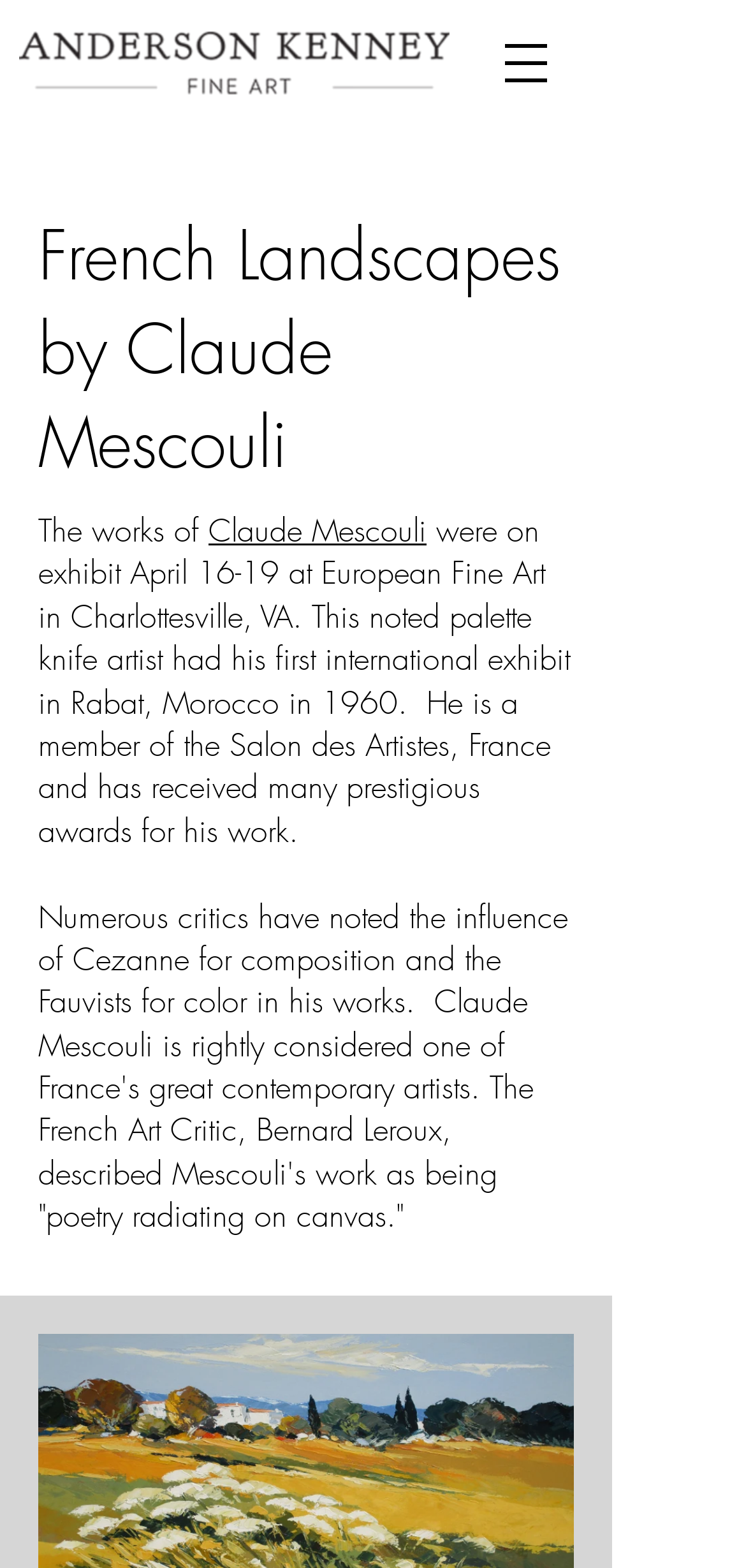What is the name of the artist featured on this webpage?
Provide a fully detailed and comprehensive answer to the question.

I determined the answer by reading the text on the webpage, specifically the sentence 'The works of Claude Mescouli were on exhibit April 16-19 at European Fine Art in Charlottesville, VA.' which mentions the artist's name.